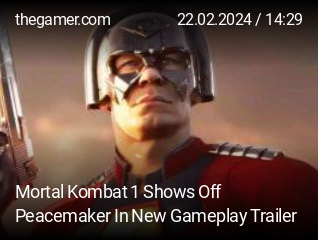Carefully examine the image and provide an in-depth answer to the question: What is the date mentioned in the banner?

The banner includes a timestamp, which is February 22, 2024, at 14:29. This date is likely significant for the release of the new gameplay trailer.